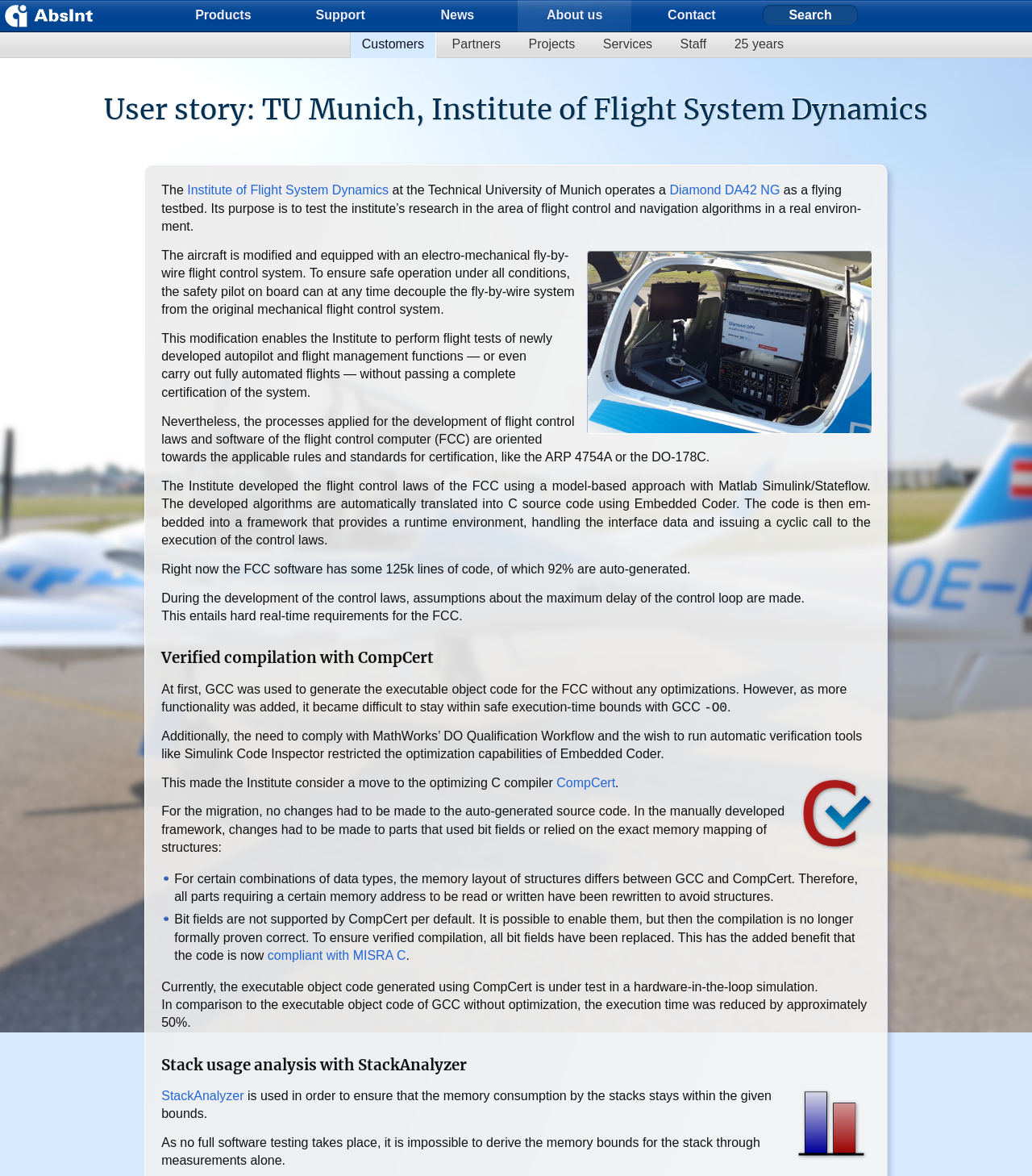Find the bounding box coordinates of the clickable area required to complete the following action: "Click on the 'CompCert' link".

[0.539, 0.66, 0.596, 0.671]